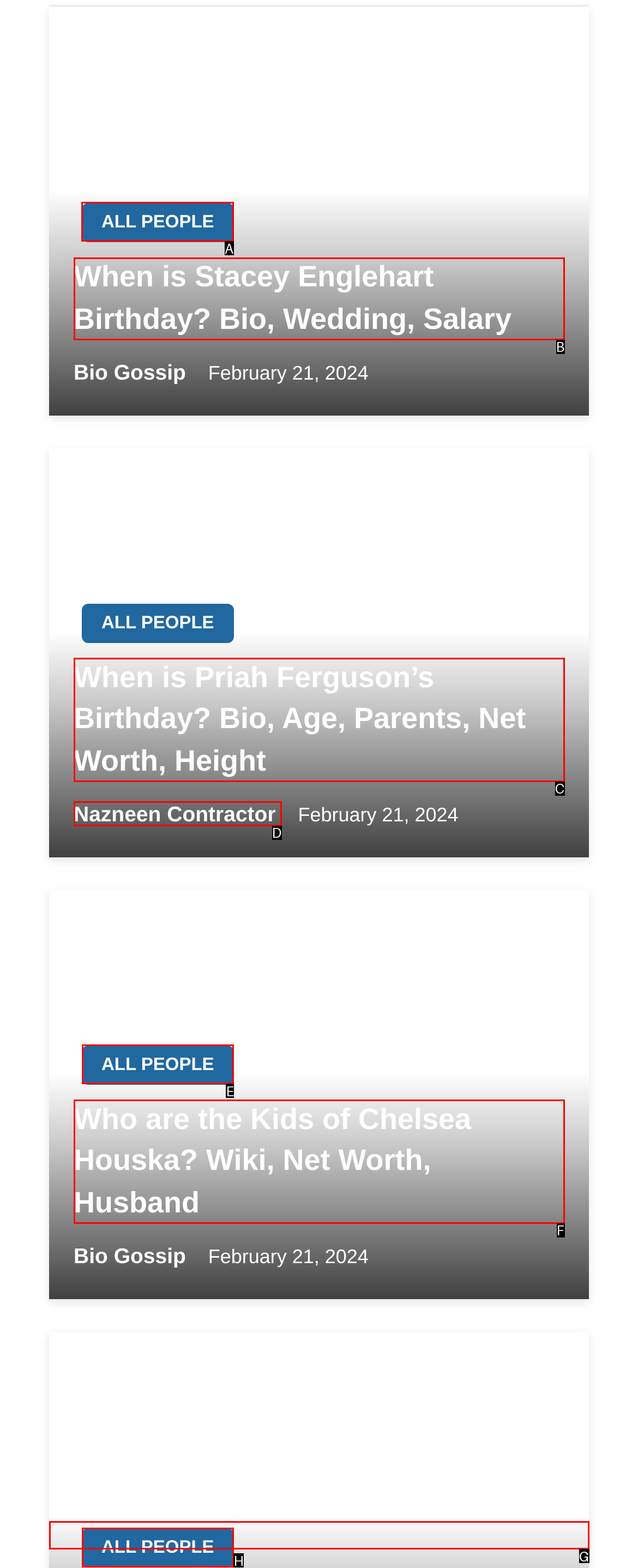Which HTML element should be clicked to fulfill the following task: Explore ALL PEOPLE?
Reply with the letter of the appropriate option from the choices given.

A